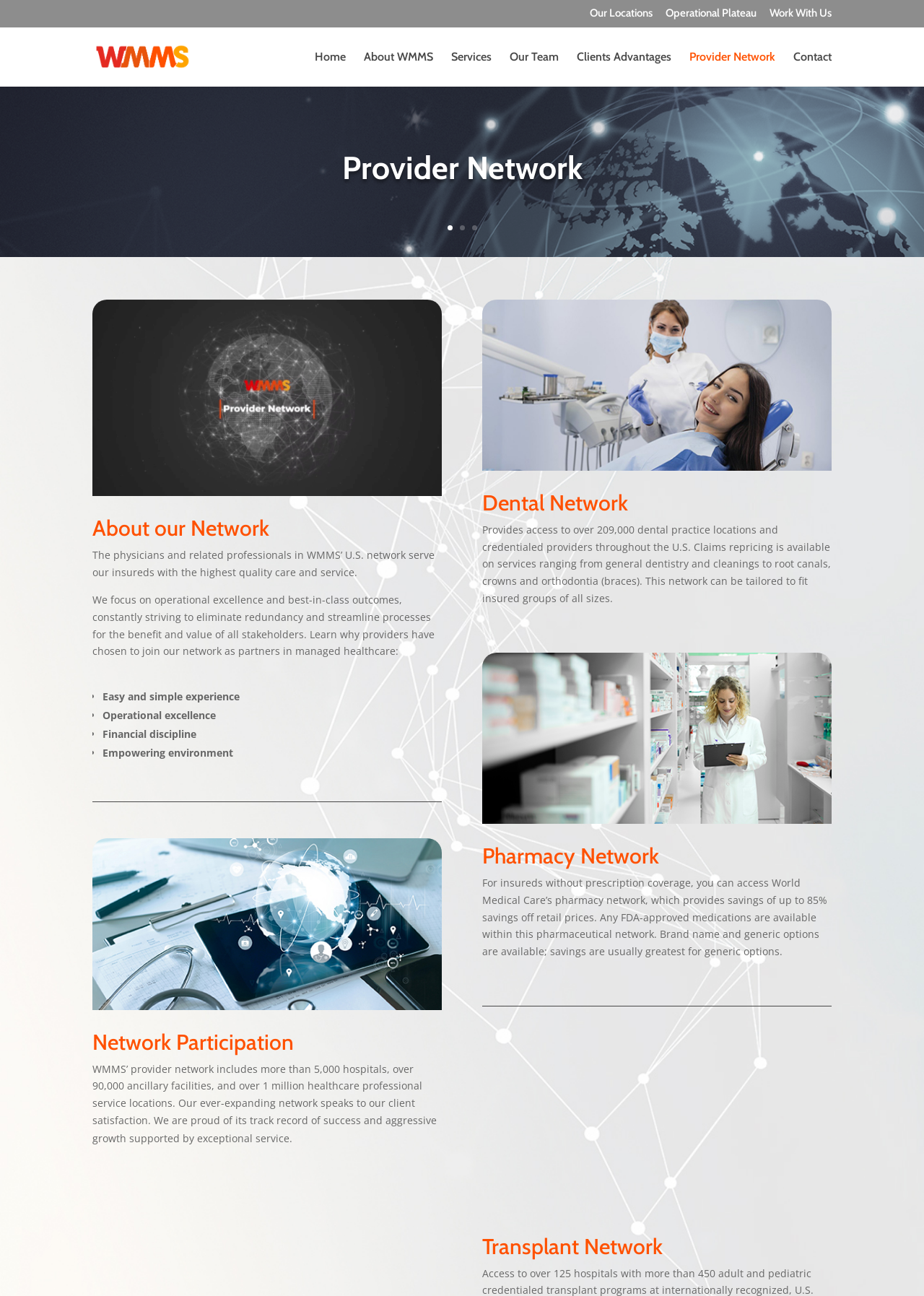Give a short answer using one word or phrase for the question:
How many hospitals are in WMMS' provider network?

over 5,000